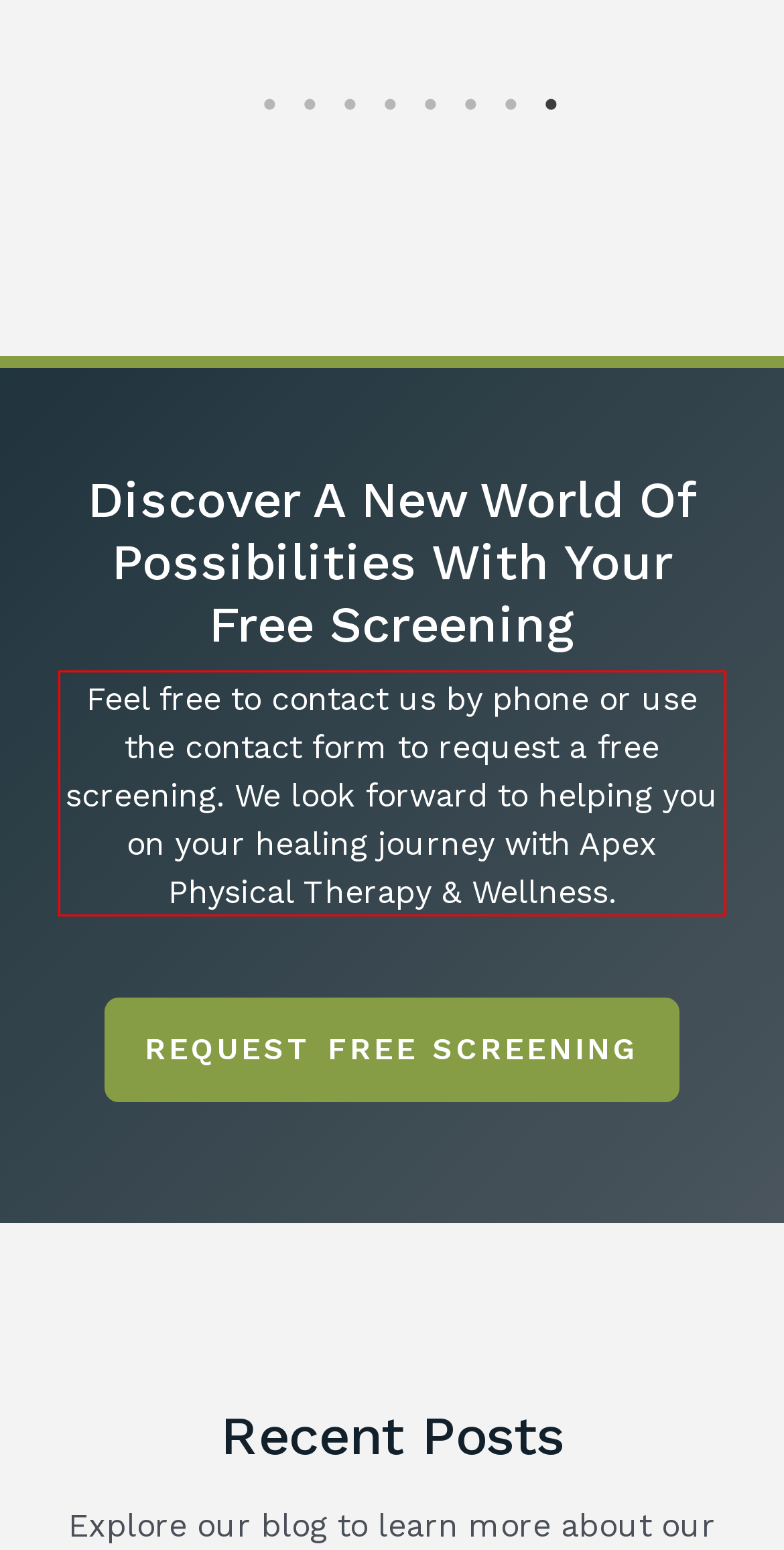Examine the screenshot of the webpage, locate the red bounding box, and generate the text contained within it.

Feel free to contact us by phone or use the contact form to request a free screening. We look forward to helping you on your healing journey with Apex Physical Therapy & Wellness.